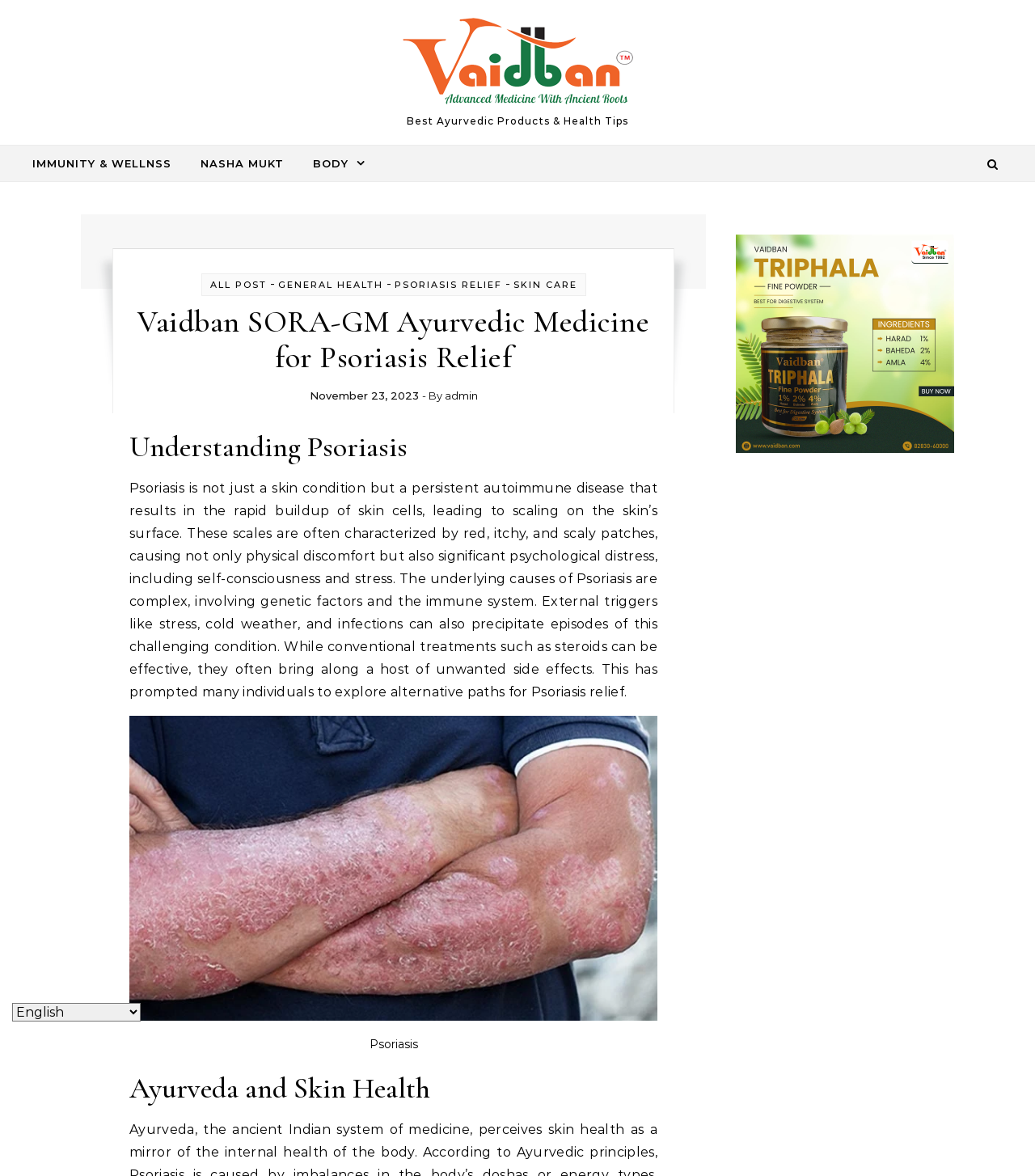Describe all the key features and sections of the webpage thoroughly.

The webpage is about Vaidban SORA-GM, an innovative Ayurvedic solution for Psoriasis Relief. At the top, there is a navigation menu with links to "Vaidban Blog", "IMMUNITY & WELLNSS", "NASHA MUKT", and "BODY". On the right side of the navigation menu, there is a button with a search icon.

Below the navigation menu, there is a header section with a title "Vaidban SORA-GM Ayurvedic Medicine for Psoriasis Relief" and a date "November 23, 2023". The author of the article is "admin".

The main content of the webpage is divided into three sections. The first section is about understanding Psoriasis, which is described as a persistent autoimmune disease that results in the rapid buildup of skin cells, leading to scaling on the skin's surface. This section also mentions the underlying causes of Psoriasis, including genetic factors and the immune system, as well as external triggers like stress, cold weather, and infections.

The second section is about Ayurveda and Skin Health, but it does not provide much information about this topic.

In between the two sections, there is an image related to Psoriasis Relief with a caption. On the right side of the main content, there is a complementary section with a link to "Triphala churna" and an image related to it.

At the bottom of the webpage, there is a language selection combobox with the option to "Select Language".